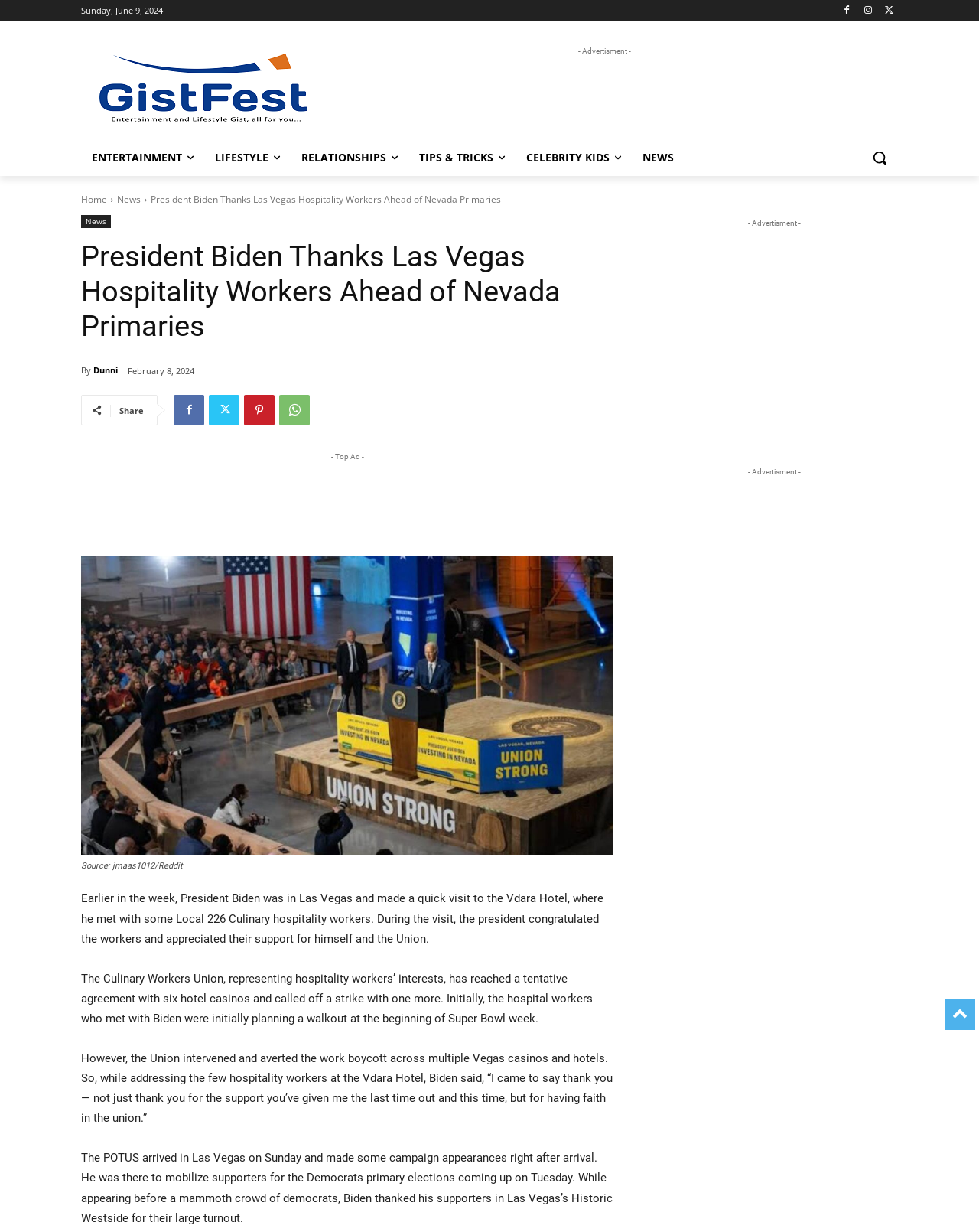Detail the features and information presented on the webpage.

This webpage is about President Biden's visit to Las Vegas, where he met with culinary workers and their union members during his Nevada campaign. At the top of the page, there is a date "Sunday, June 9, 2024" and a few social media links. Below that, there is a banner with the website's name "GistFest" and an advertisement. 

On the left side of the page, there are several links to different categories, including "ENTERTAINMENT", "LIFESTYLE", "RELATIONSHIPS", "TIPS & TRICKS", "CELEBRITY KIDS", and "NEWS". There is also a search button at the top right corner of the page.

The main content of the page is an article about President Biden's visit to Las Vegas. The article has a heading "President Biden Thanks Las Vegas Hospitality Workers Ahead of Nevada Primaries" and is written by "Dunni". Below the heading, there is a time stamp "February 8, 2024" and a few social media links.

The article starts with a description of President Biden's visit to the Vdara Hotel, where he met with some Local 226 Culinary hospitality workers. There is a large image of President Biden addressing union members in Nevada, with a caption "Source: jmaas1012/Reddit".

The article then describes the president's conversation with the workers, where he congratulated them and appreciated their support for himself and the Union. It also mentions that the Culinary Workers Union had reached a tentative agreement with six hotel casinos and called off a strike with one more.

At the bottom of the page, there are several advertisements, including a large banner ad and a few smaller ads on the right side.